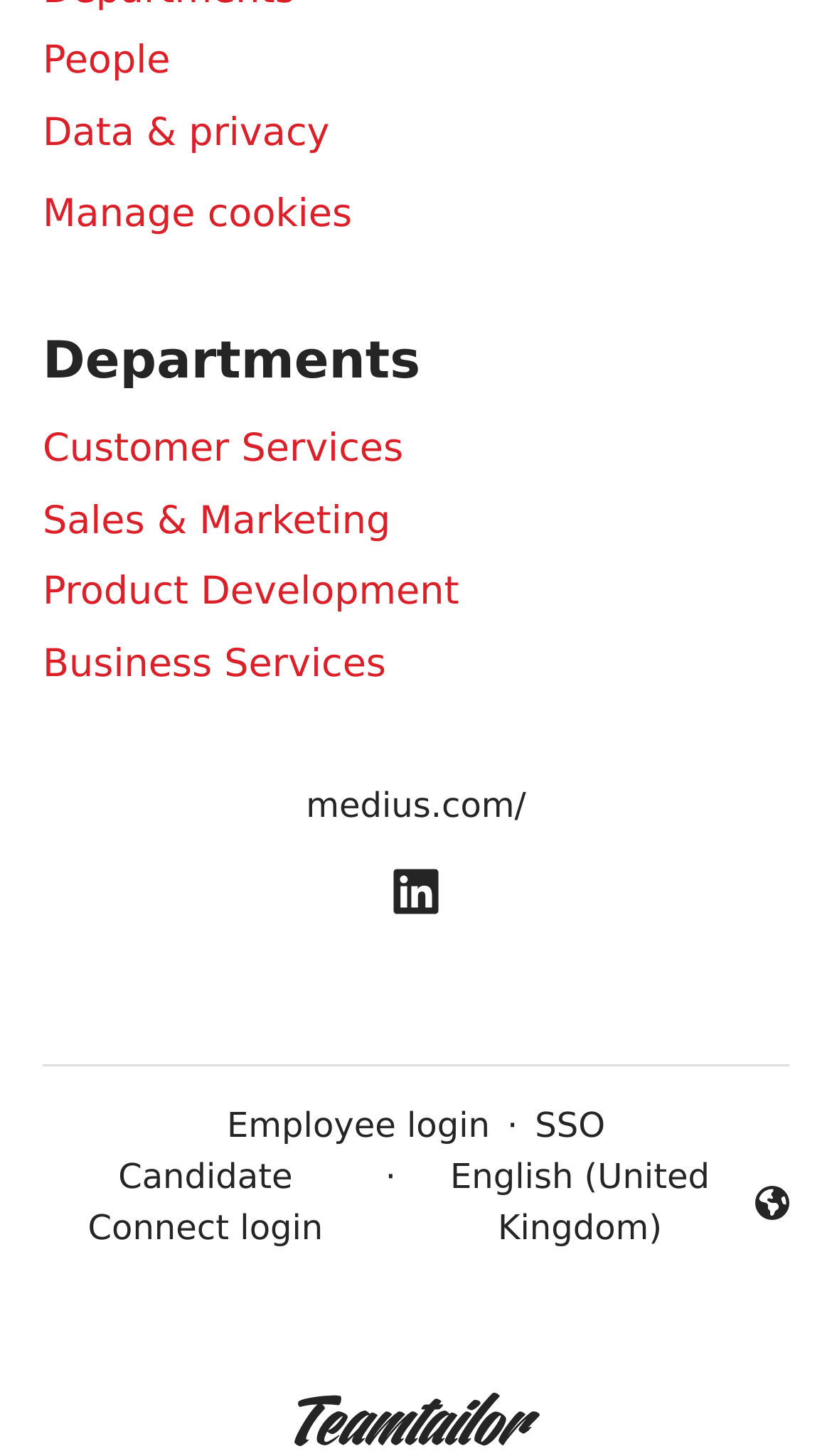Please indicate the bounding box coordinates of the element's region to be clicked to achieve the instruction: "Login as an employee". Provide the coordinates as four float numbers between 0 and 1, i.e., [left, top, right, bottom].

[0.273, 0.756, 0.589, 0.791]